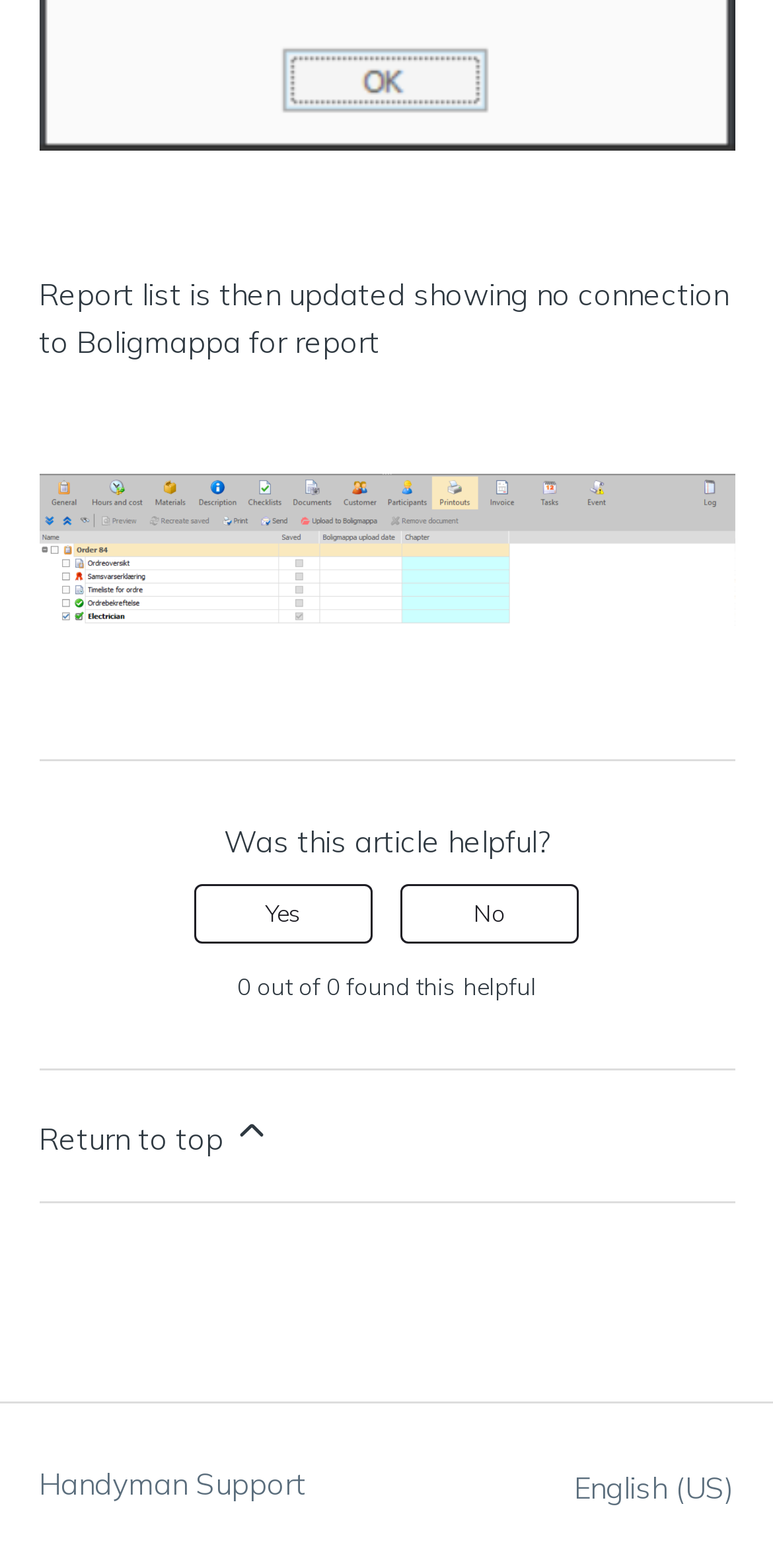What language is the webpage currently set to?
Please respond to the question with a detailed and informative answer.

The button 'English (US)' in the bottom-right corner of the page indicates that the webpage is currently set to English (US) language.